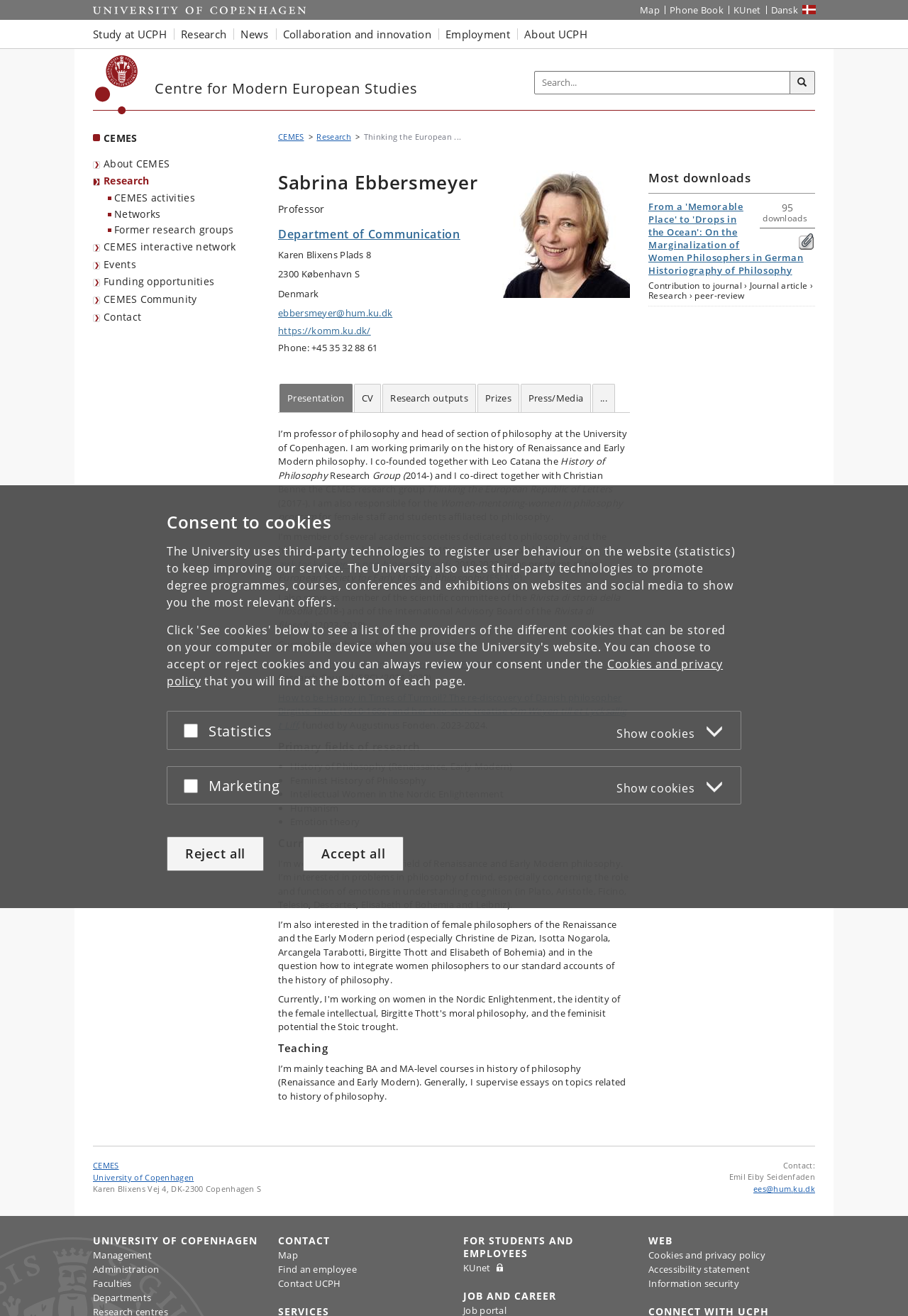Please identify the bounding box coordinates of the clickable area that will fulfill the following instruction: "Read about Sabrina Ebbersmeyer". The coordinates should be in the format of four float numbers between 0 and 1, i.e., [left, top, right, bottom].

[0.306, 0.129, 0.694, 0.226]